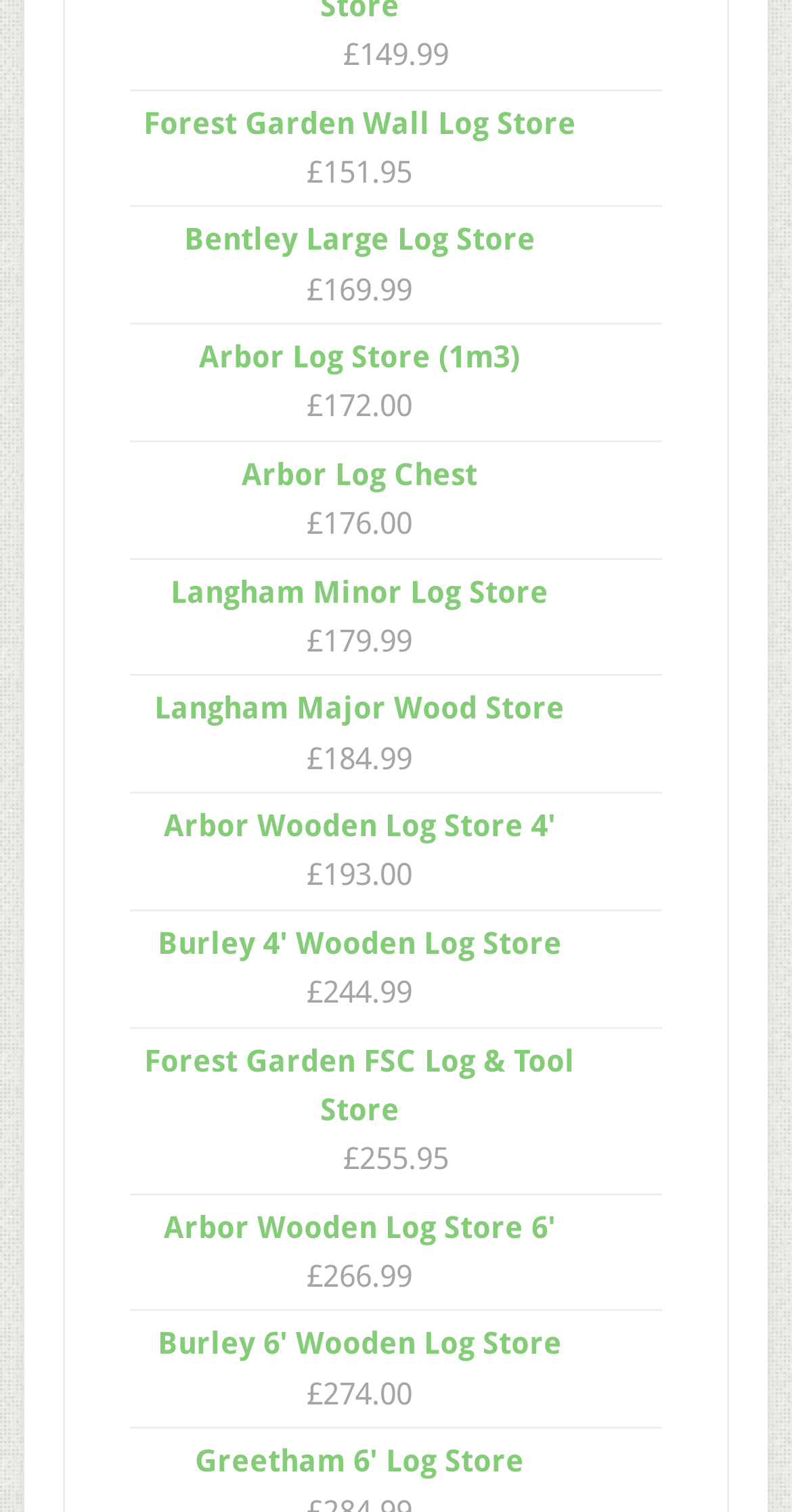What is the name of the log store with the price £151.95?
Give a thorough and detailed response to the question.

I found the StaticText element with the price £151.95 and looked for the adjacent link element with the name of the log store, which is 'Bentley Large Log Store'.